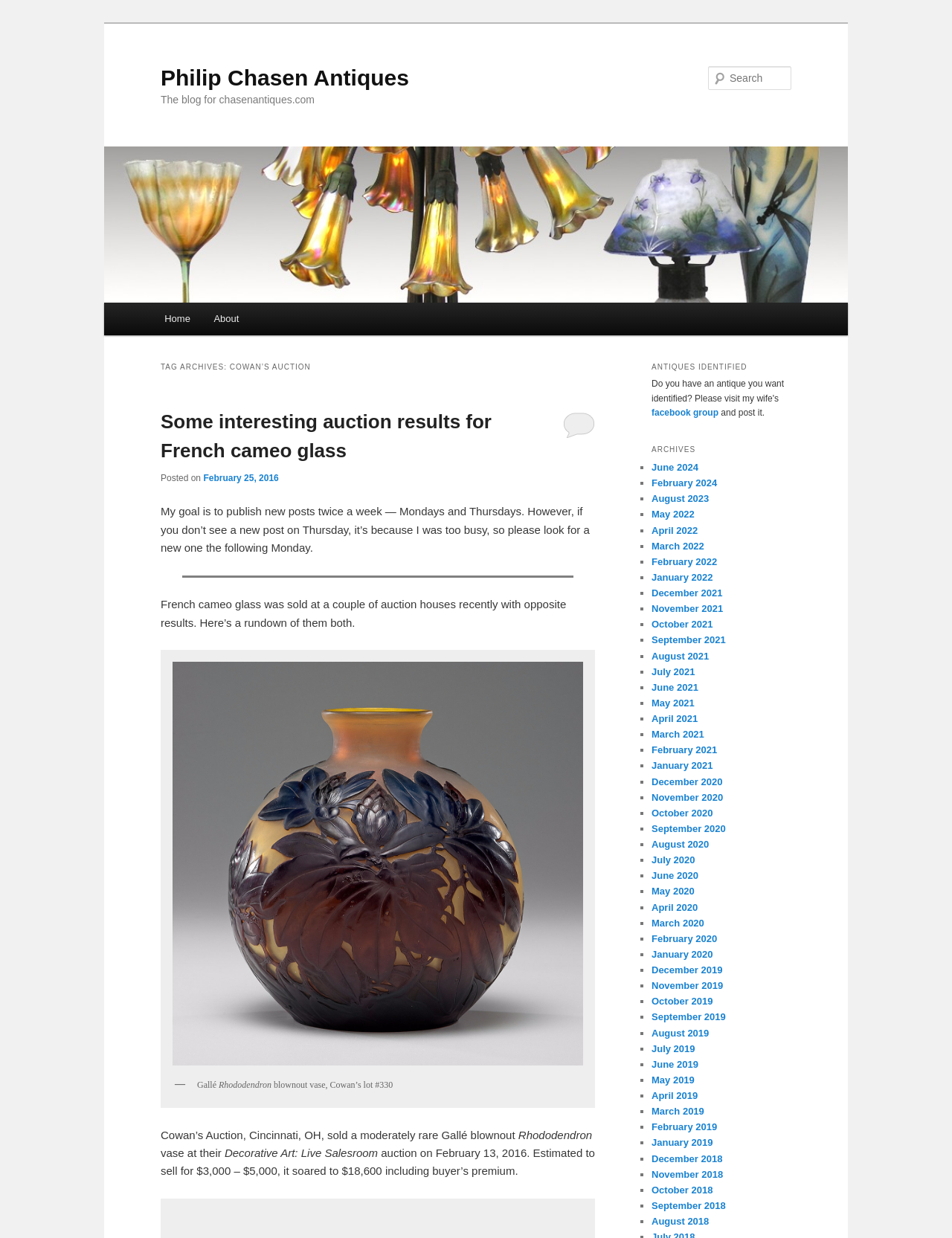Please locate the clickable area by providing the bounding box coordinates to follow this instruction: "Read the blog post about French cameo glass".

[0.169, 0.32, 0.625, 0.381]